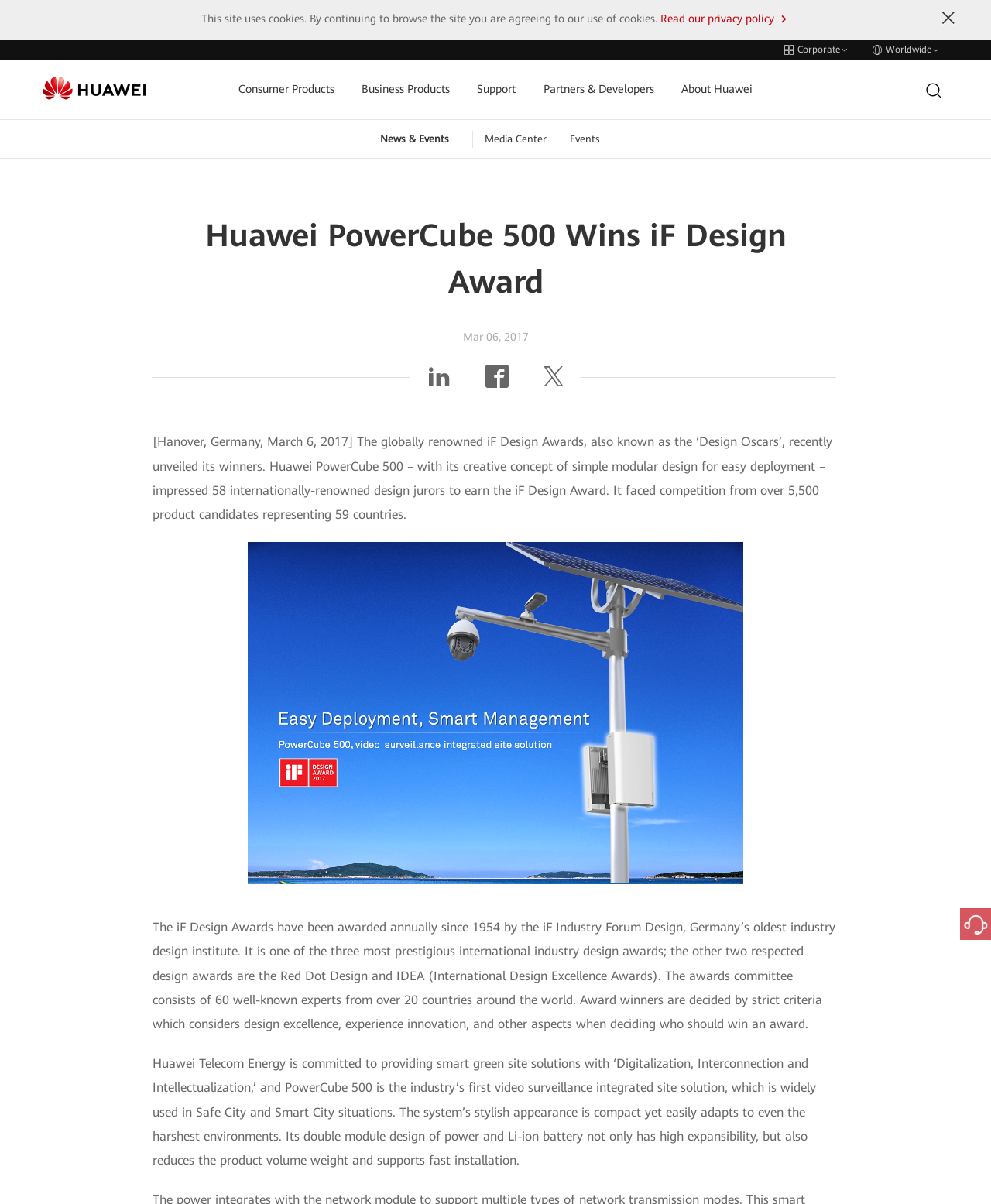Give a complete and precise description of the webpage's appearance.

The webpage is about Huawei's press center, specifically announcing that the Huawei PowerCube 500 has won the iF Design Award. At the top of the page, there is a notification about the site using cookies, with a link to read the privacy policy. On the top right corner, there are several links, including "Corporate" and "Worldwide", as well as a Huawei logo.

Below the logo, there are several links to different sections of the website, including "Consumer Products", "Business Products", "Support", "Partners & Developers", and "About Huawei". On the right side of these links, there is a dropdown menu for "News & Events" with links to "Media Center" and "Events".

The main content of the page is an article about the Huawei PowerCube 500 winning the iF Design Award. The article has a heading and a date, "Mar 06, 2017", followed by three social media links. The article itself is divided into three paragraphs, describing the iF Design Awards, the Huawei PowerCube 500's features, and its applications in Safe City and Smart City situations.

At the bottom of the page, there is an image related to online services.